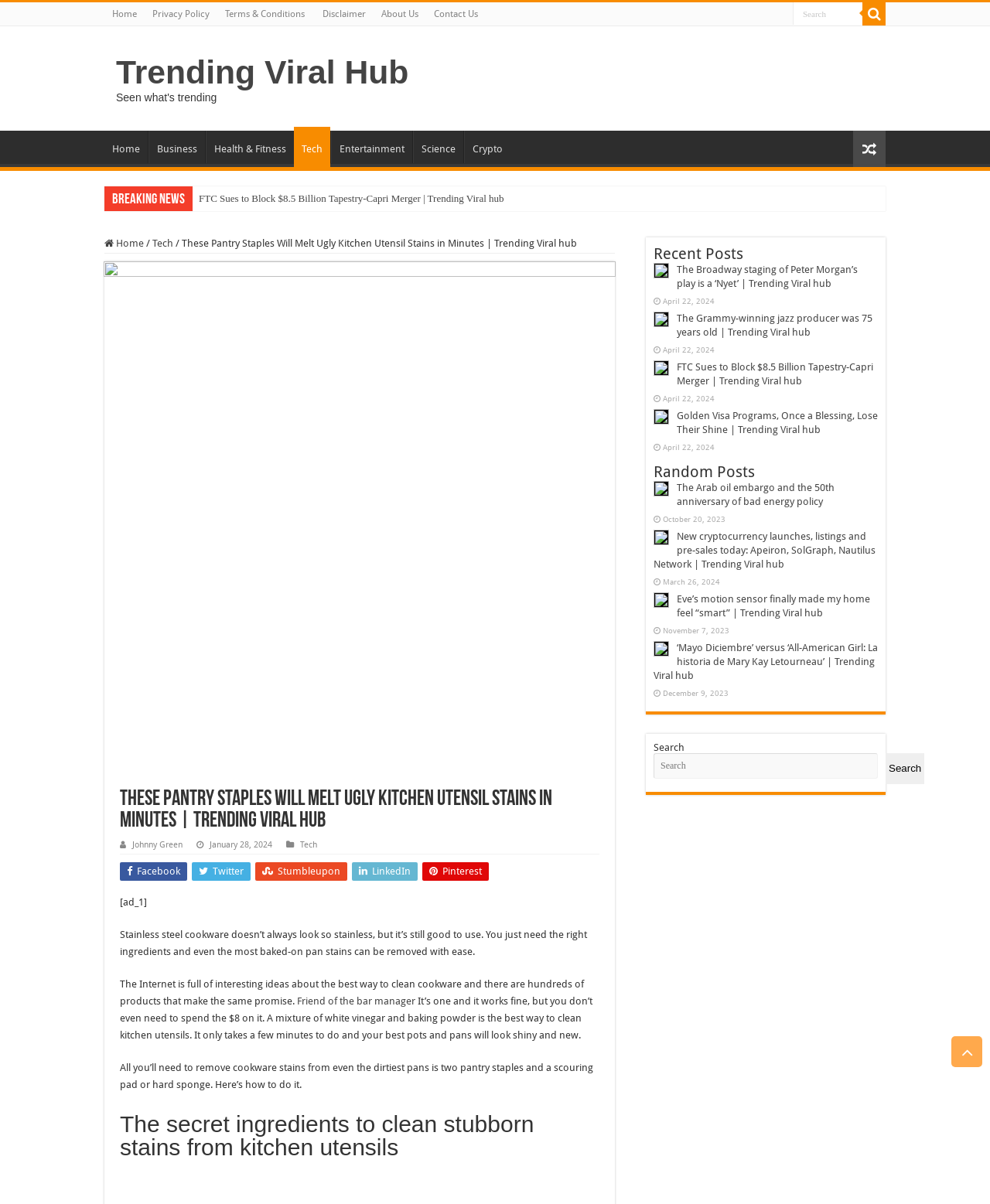How many recent posts are listed on the webpage?
Provide a one-word or short-phrase answer based on the image.

5